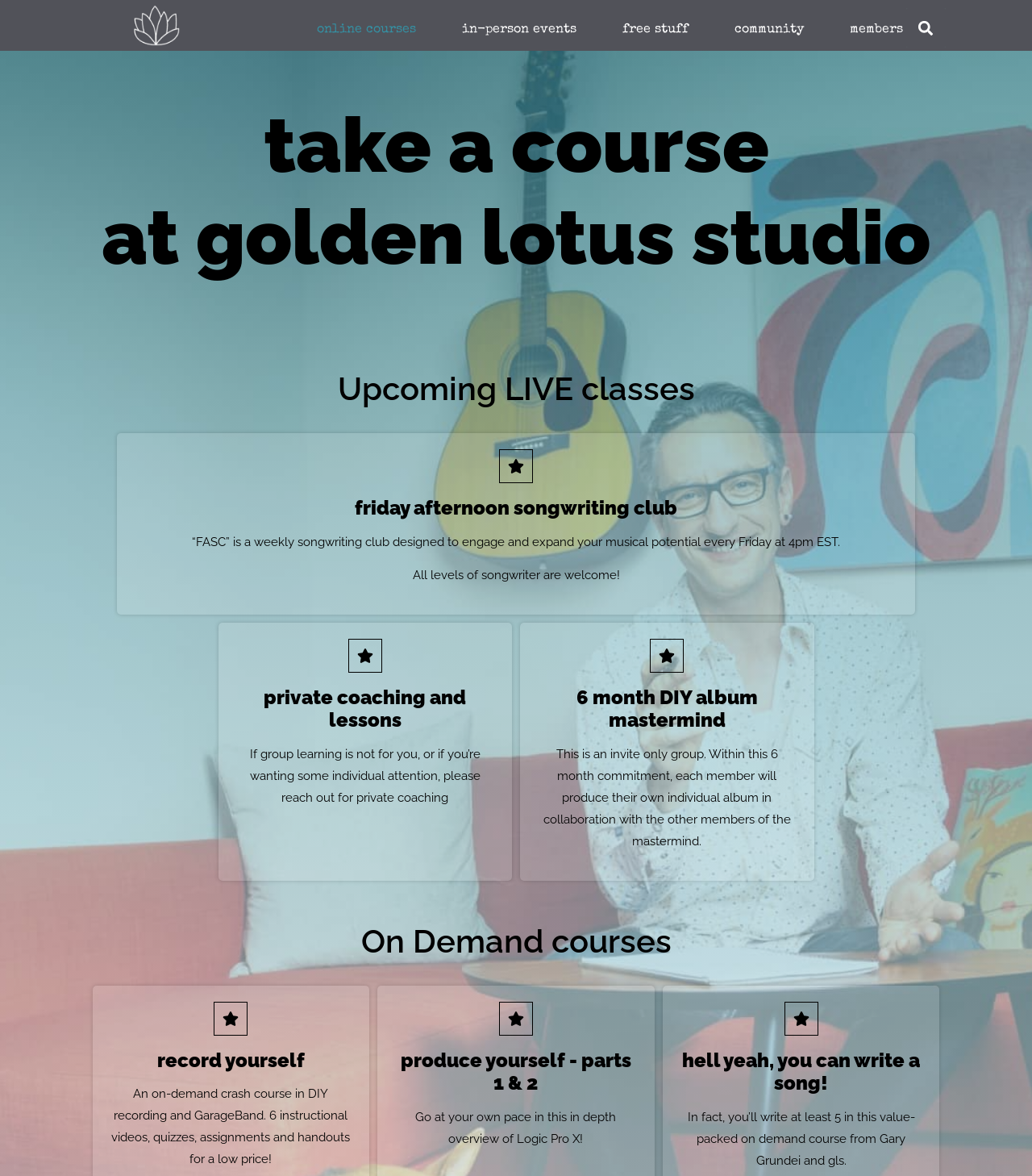Using floating point numbers between 0 and 1, provide the bounding box coordinates in the format (top-left x, top-left y, bottom-right x, bottom-right y). Locate the UI element described here: friday afternoon songwriting club

[0.344, 0.422, 0.656, 0.442]